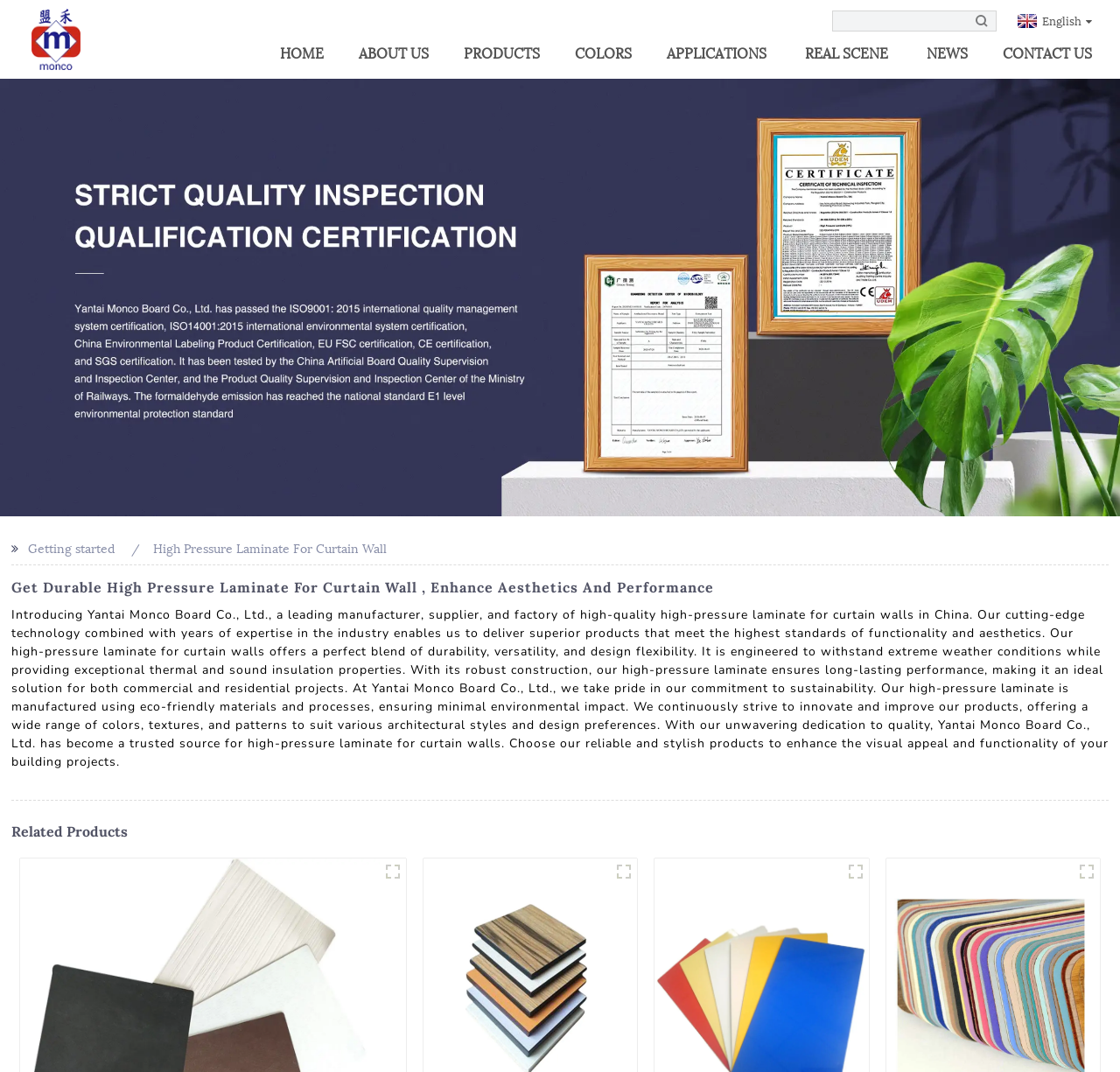Pinpoint the bounding box coordinates of the clickable element to carry out the following instruction: "Click the YTHM-1 link."

[0.0, 0.267, 1.0, 0.284]